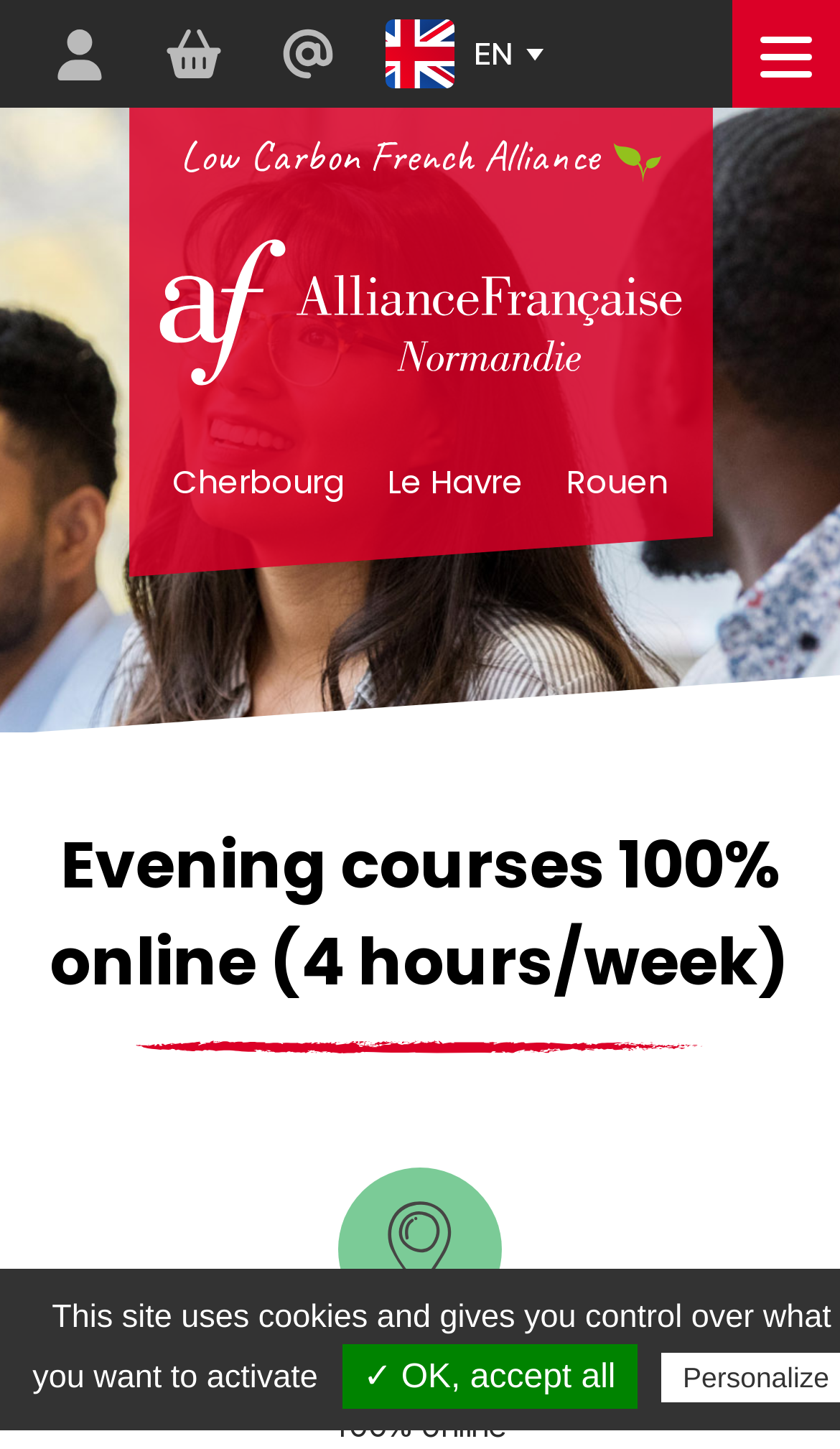Pinpoint the bounding box coordinates of the element to be clicked to execute the instruction: "View cart".

[0.187, 0.0, 0.274, 0.074]